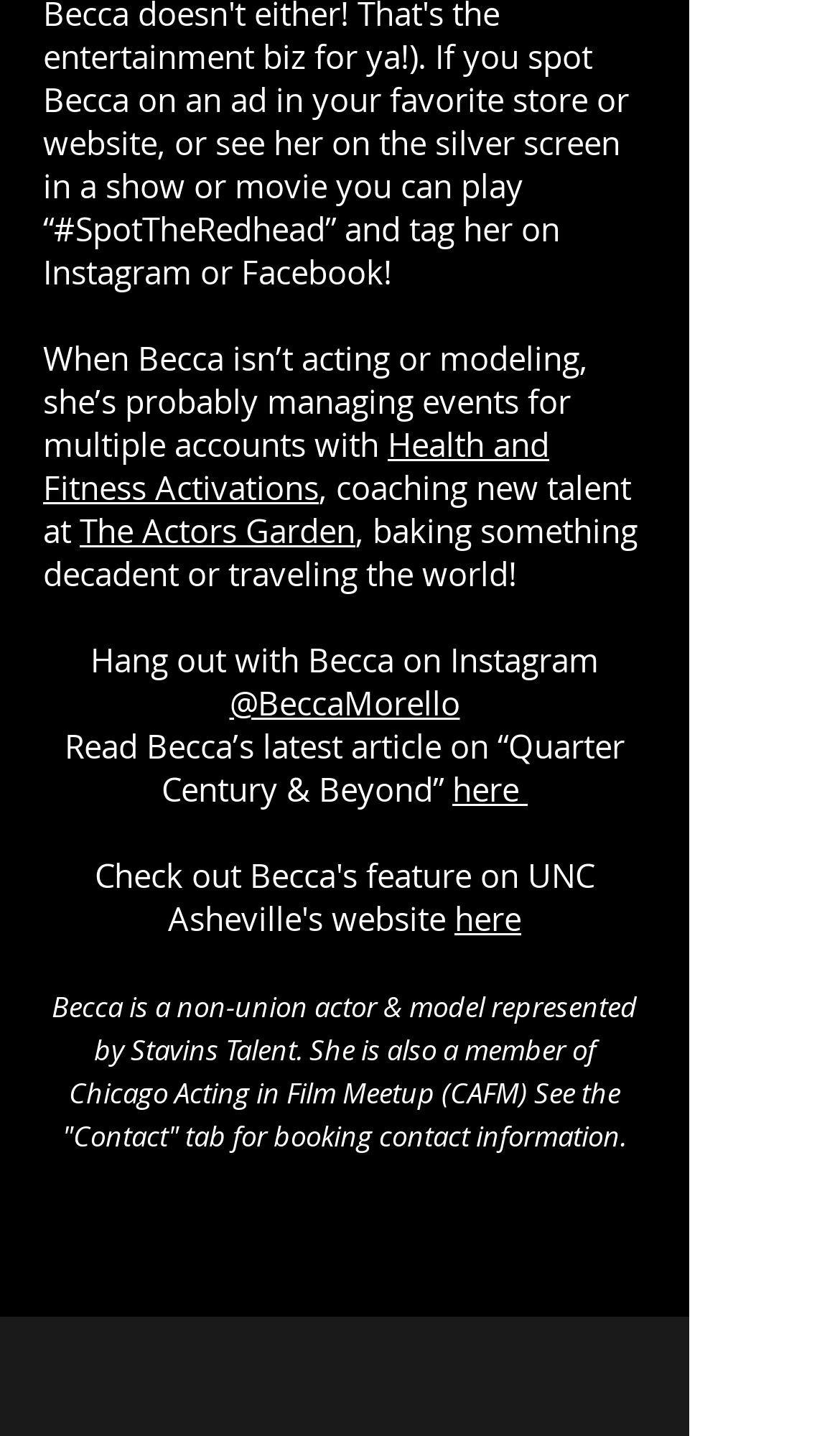Find the bounding box of the UI element described as: "@BeccaMorello". The bounding box coordinates should be given as four float values between 0 and 1, i.e., [left, top, right, bottom].

[0.273, 0.474, 0.547, 0.504]